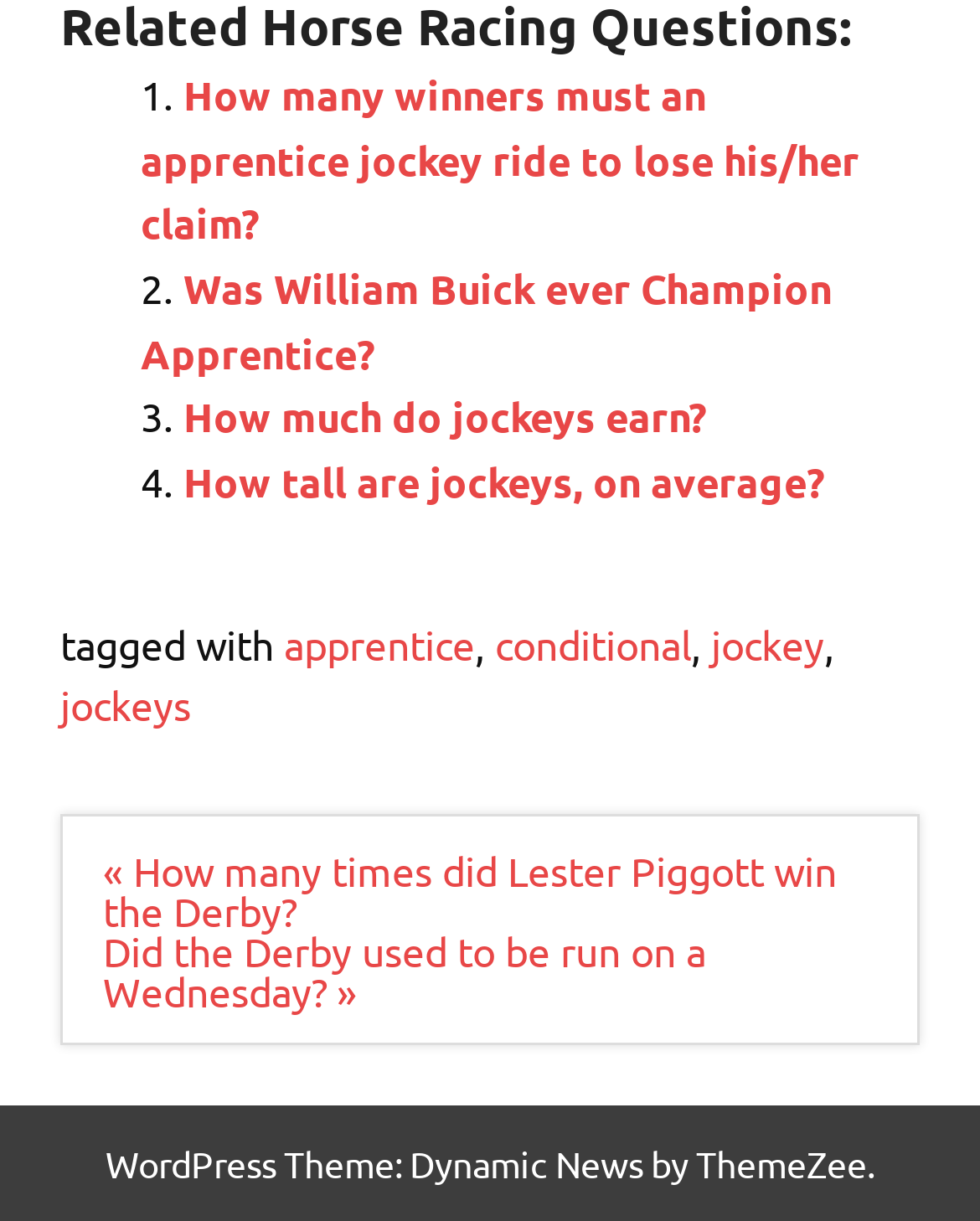Based on the element description "jockeys", predict the bounding box coordinates of the UI element.

[0.062, 0.556, 0.195, 0.597]